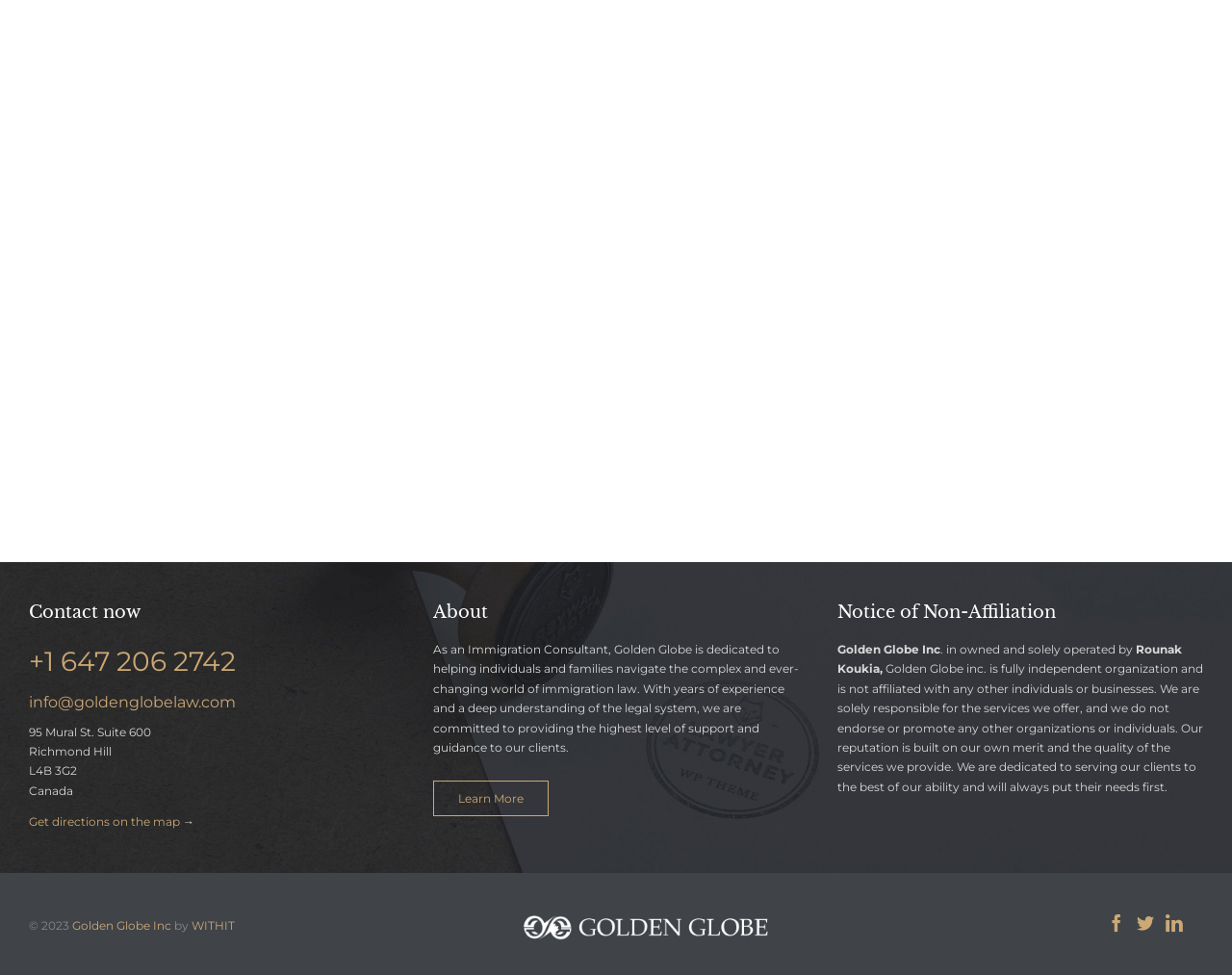Locate the bounding box coordinates of the element that needs to be clicked to carry out the instruction: "Get directions on the map". The coordinates should be given as four float numbers ranging from 0 to 1, i.e., [left, top, right, bottom].

[0.023, 0.835, 0.146, 0.85]